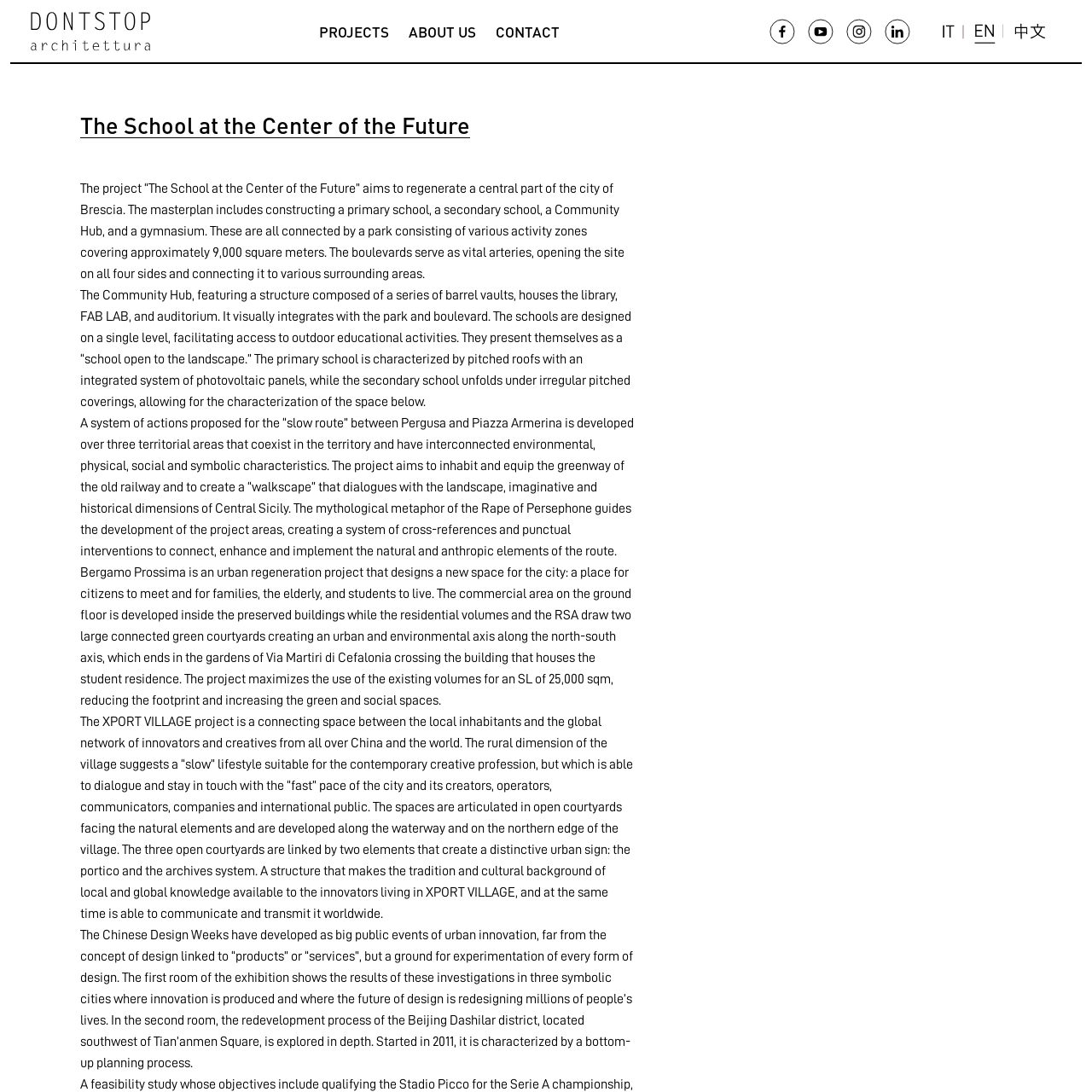Can you find the bounding box coordinates of the area I should click to execute the following instruction: "Click the 'PROJECTS' link"?

[0.292, 0.013, 0.356, 0.044]